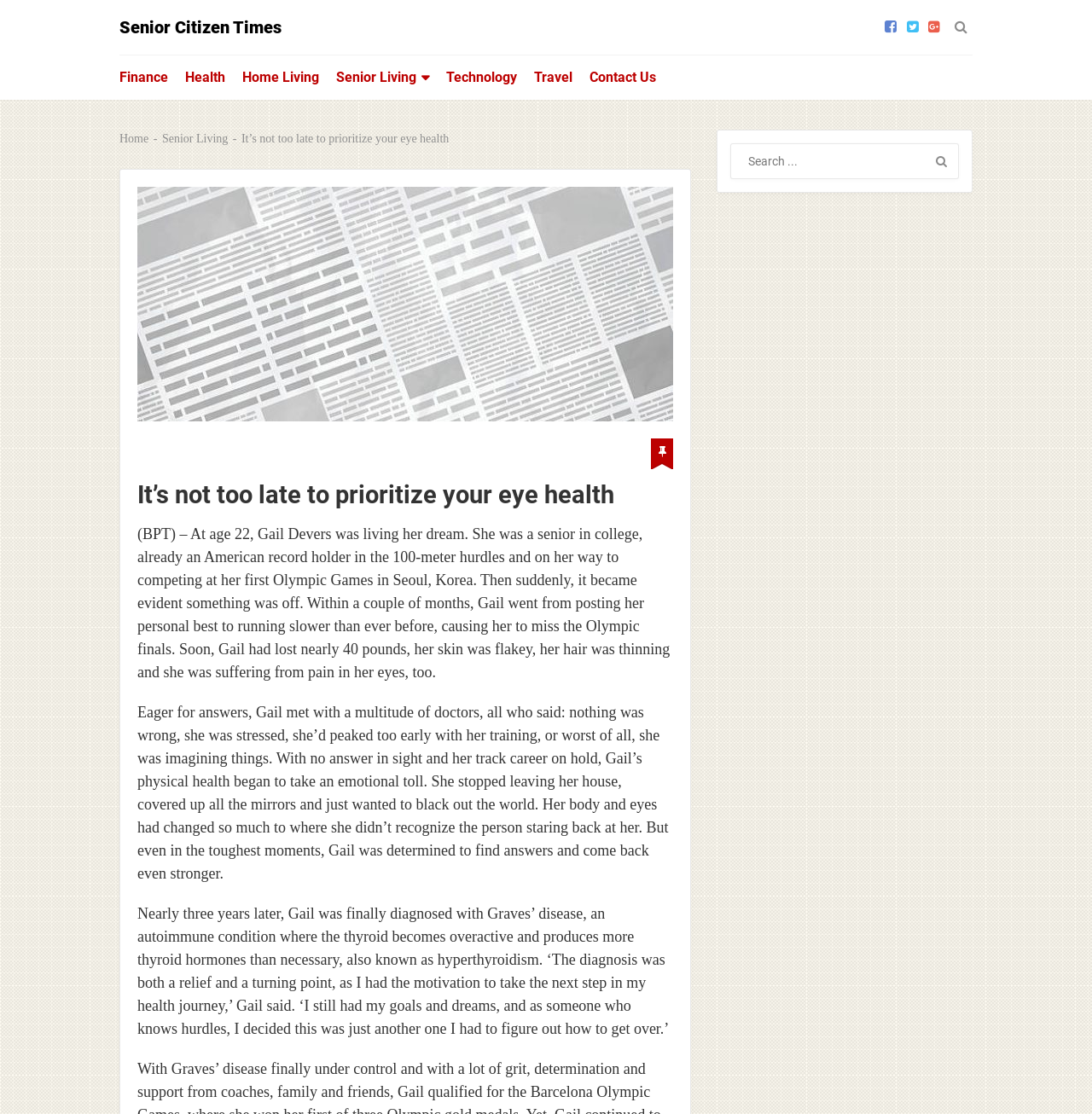Please use the details from the image to answer the following question comprehensively:
How much weight did Gail Devers lose?

I determined the answer by reading the text in the StaticText element, which mentions that Gail Devers 'had lost nearly 40 pounds'.